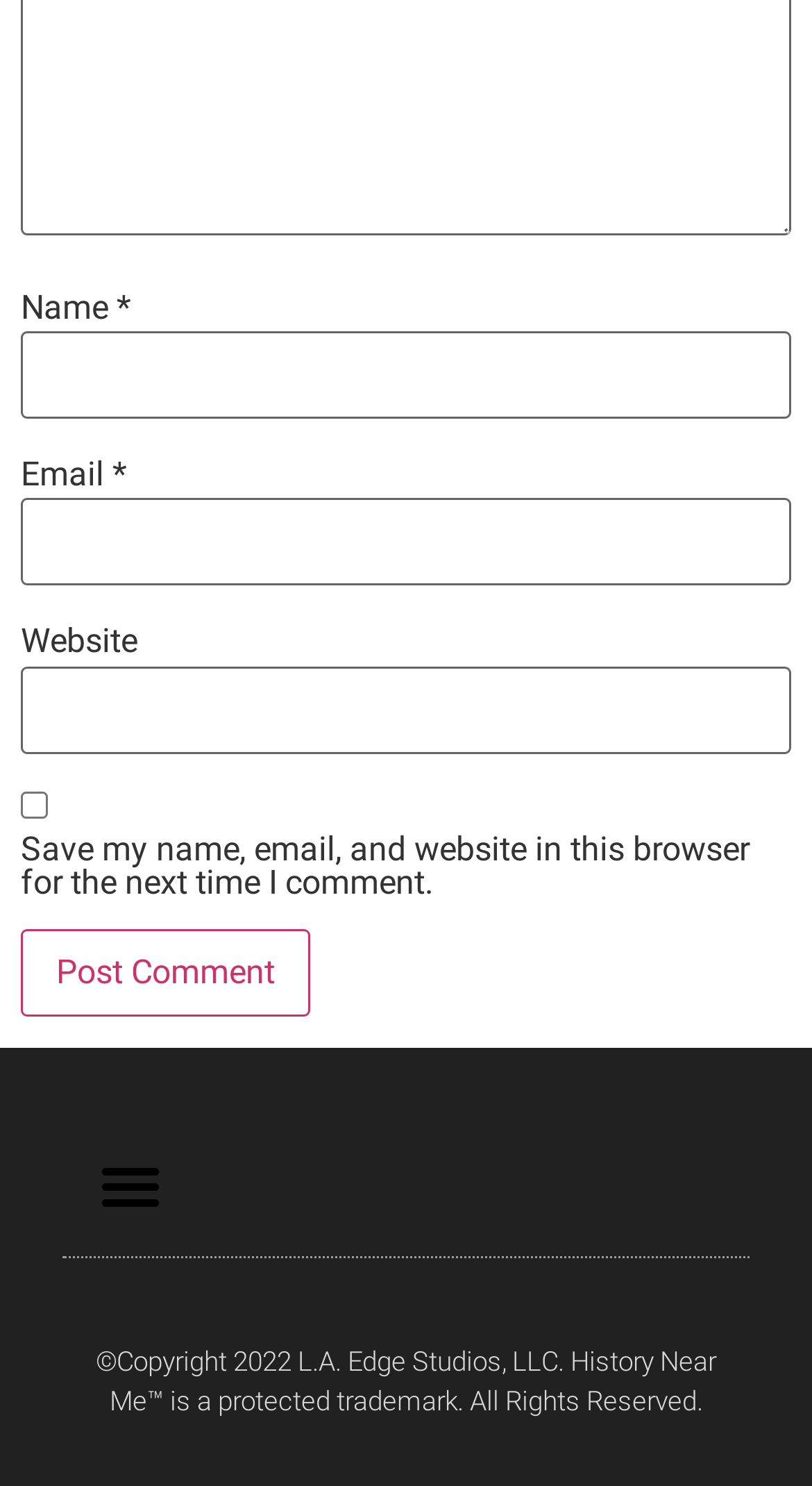Using the given description, provide the bounding box coordinates formatted as (top-left x, top-left y, bottom-right x, bottom-right y), with all values being floating point numbers between 0 and 1. Description: parent_node: Email * aria-describedby="email-notes" name="email"

[0.026, 0.335, 0.974, 0.394]